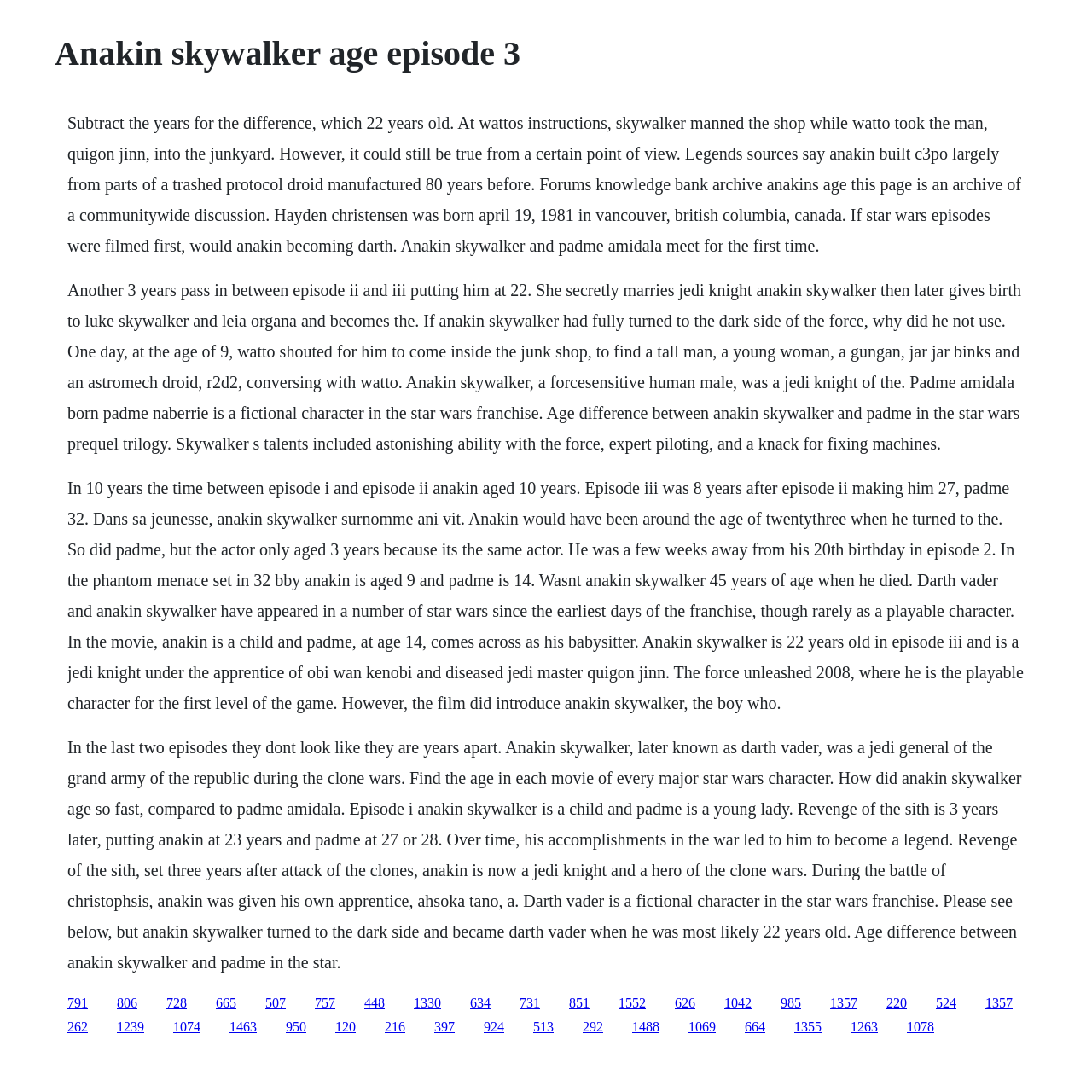Locate the bounding box coordinates of the clickable region necessary to complete the following instruction: "Learn how your comment data is processed". Provide the coordinates in the format of four float numbers between 0 and 1, i.e., [left, top, right, bottom].

None